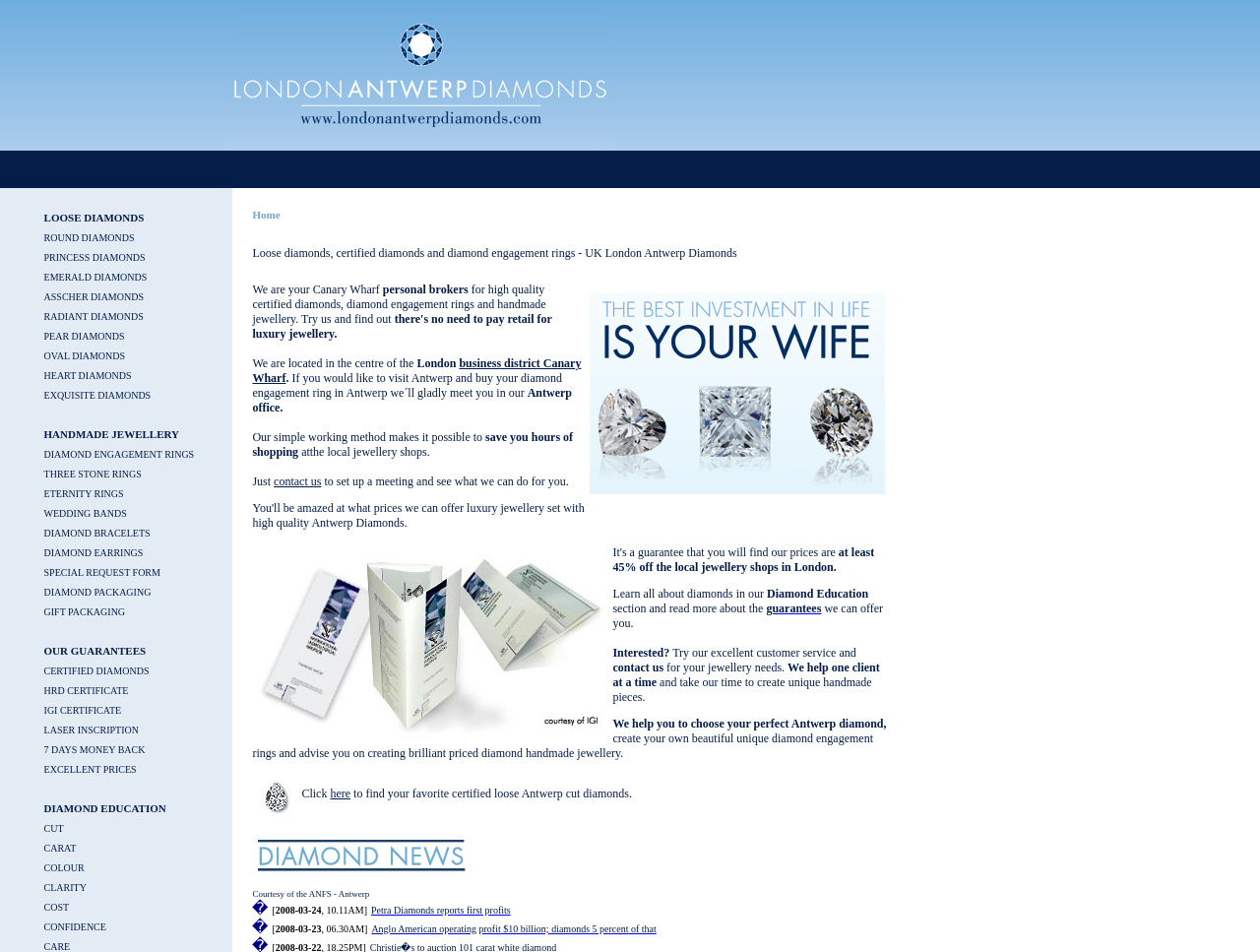Give the bounding box coordinates for the element described as: "DIAMOND EARRINGS".

[0.035, 0.574, 0.114, 0.586]